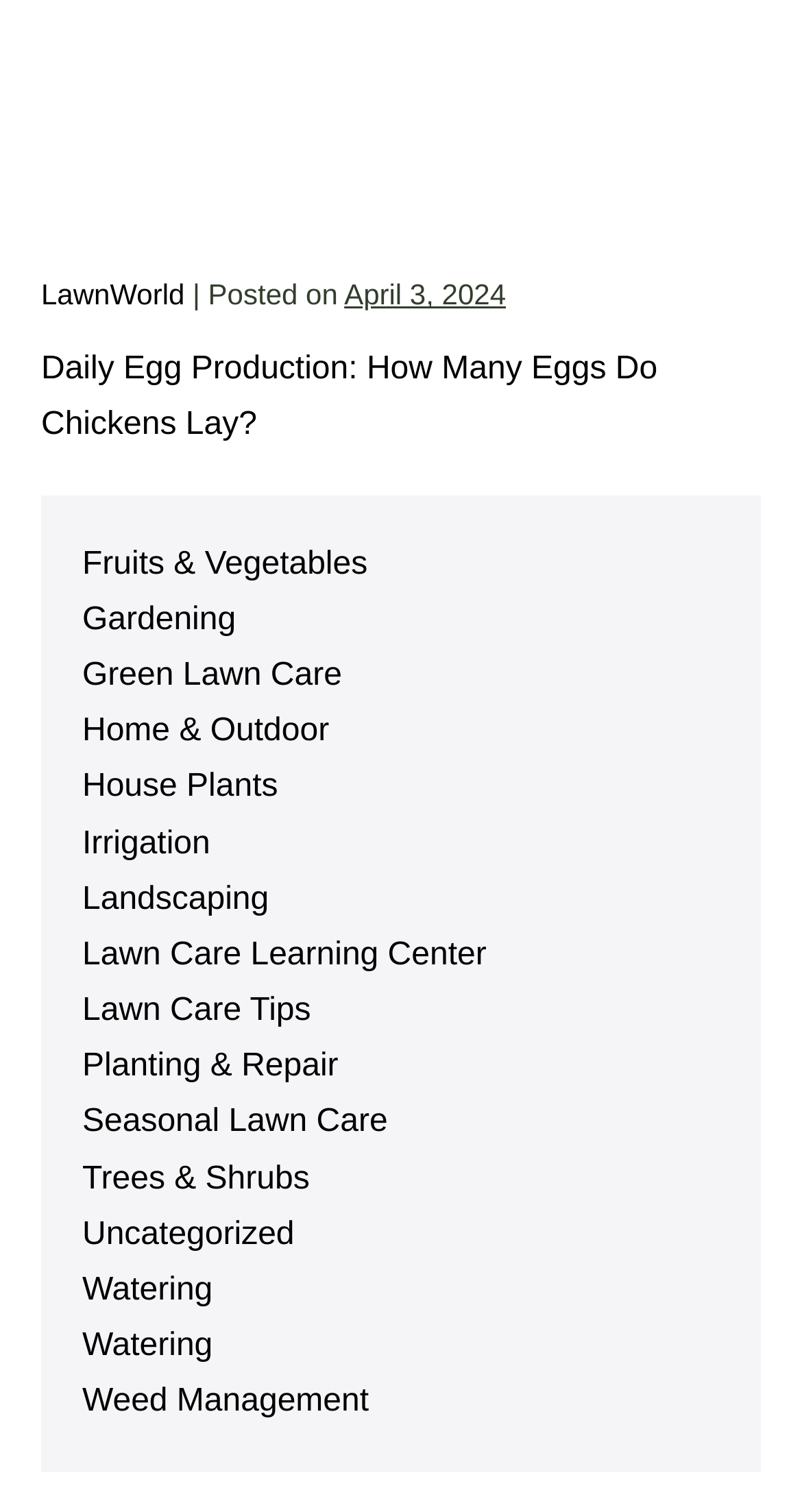Please locate the bounding box coordinates of the region I need to click to follow this instruction: "Visit 'Lawn Care Learning Center'".

[0.103, 0.62, 0.607, 0.643]